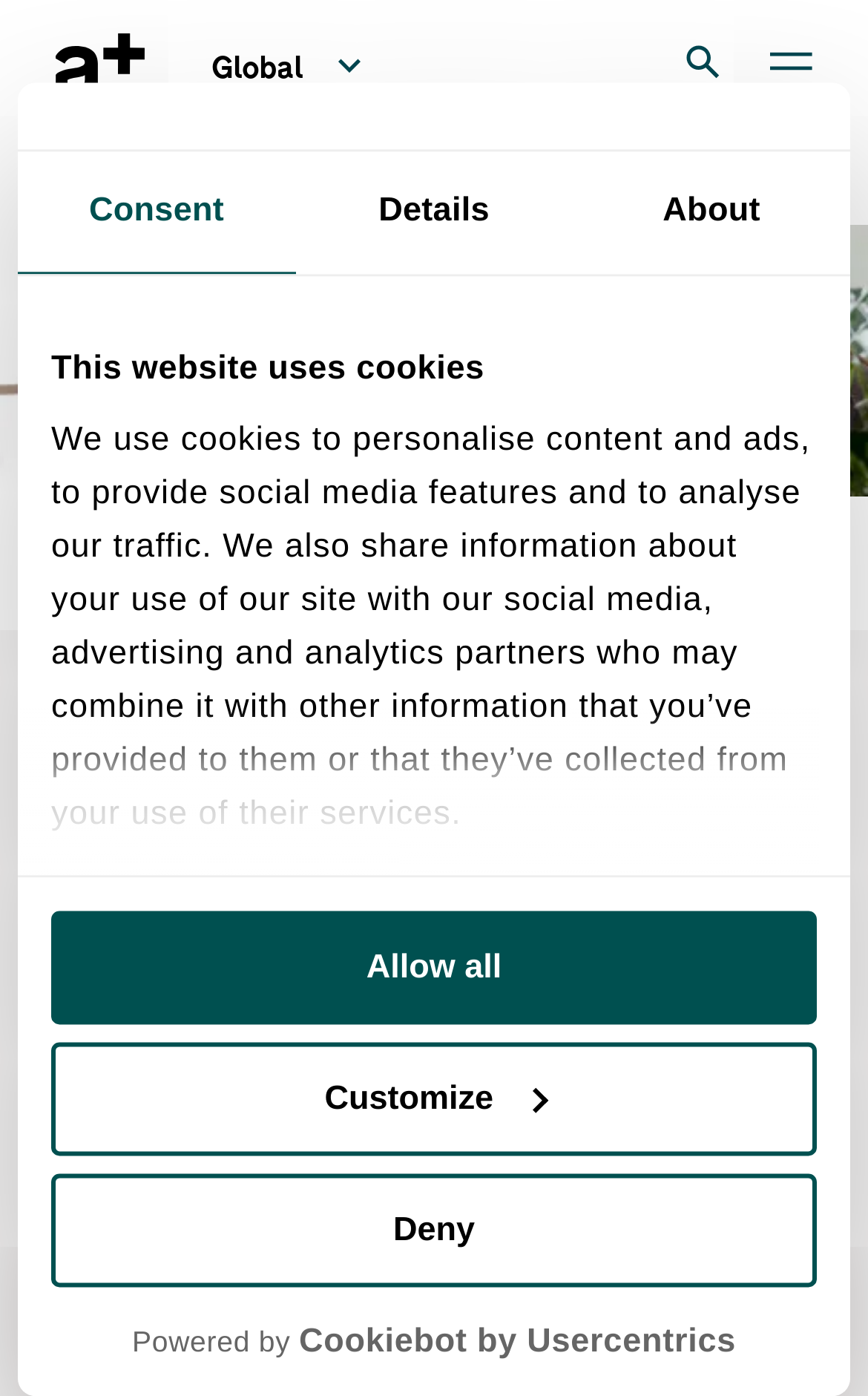What is the location of Deloitte's operations being acquired?
Using the information presented in the image, please offer a detailed response to the question.

The webpage mentions that Accountor is acquiring Deloitte's accounting and payroll services in Sweden, indicating that the location of the operations being acquired is Sweden.